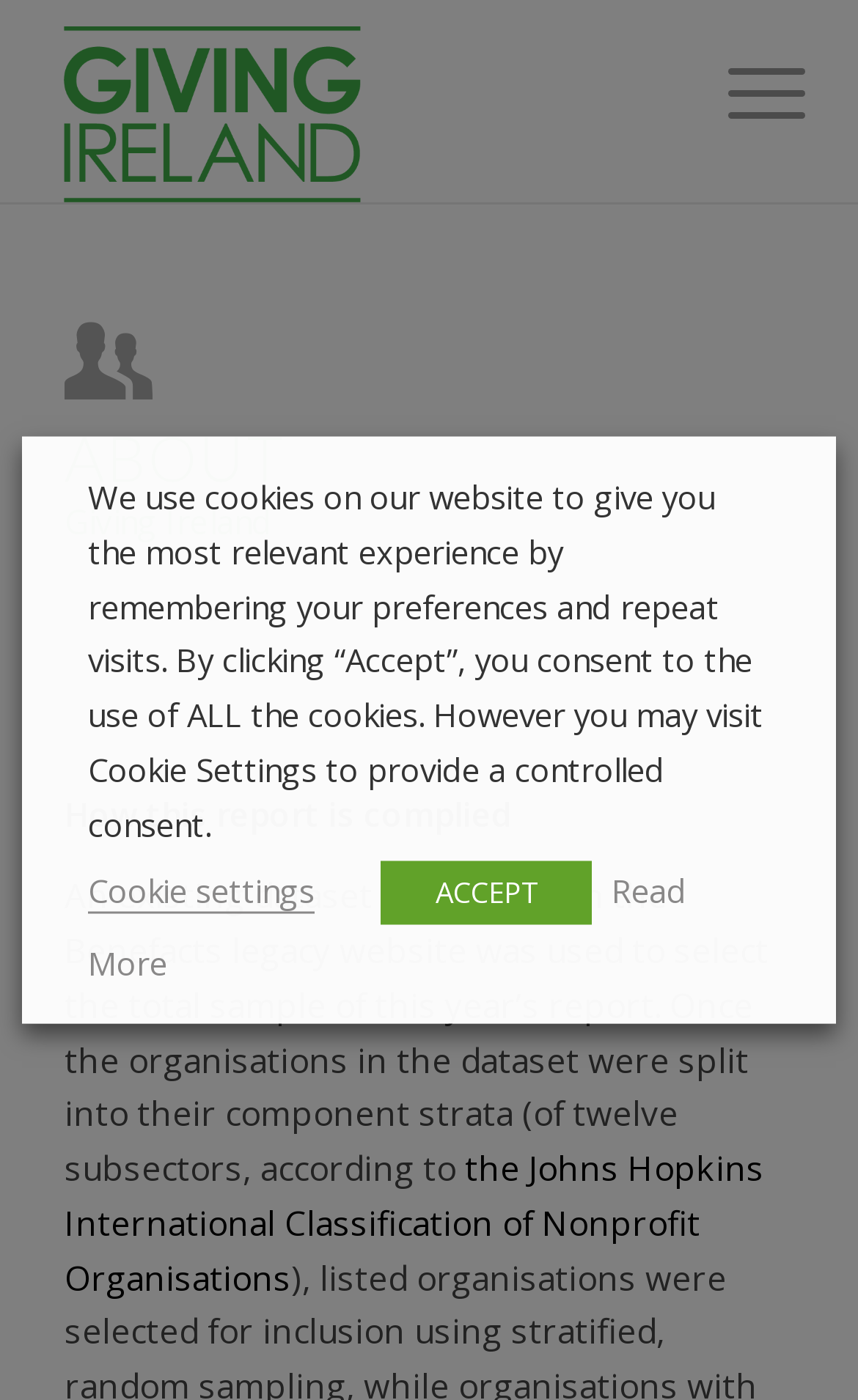Please examine the image and provide a detailed answer to the question: What is the purpose of the cookie settings?

The purpose of the cookie settings can be found in the static text element 'We use cookies on our website to give you the most relevant experience by remembering your preferences and repeat visits. By clicking “Accept”, you consent to the use of ALL the cookies. However you may visit Cookie Settings to provide a controlled consent.' which is located in the cookie consent dialog at the bottom of the webpage.